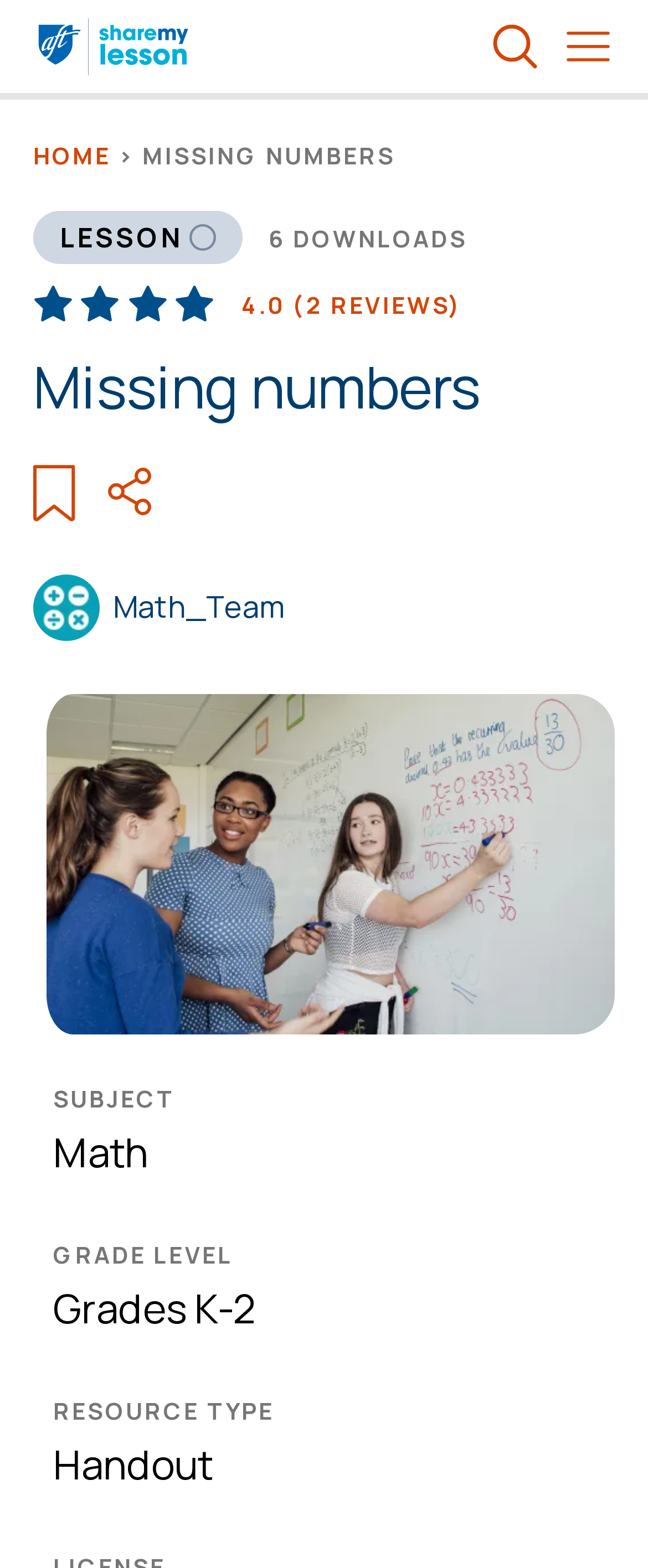Examine the image and give a thorough answer to the following question:
What is the grade level of this lesson plan?

I found the grade level by looking at the element with the text 'GRADE LEVEL'. This element is a static text and has a child element with the text 'Grades K-2', which indicates the grade level of the lesson plan.